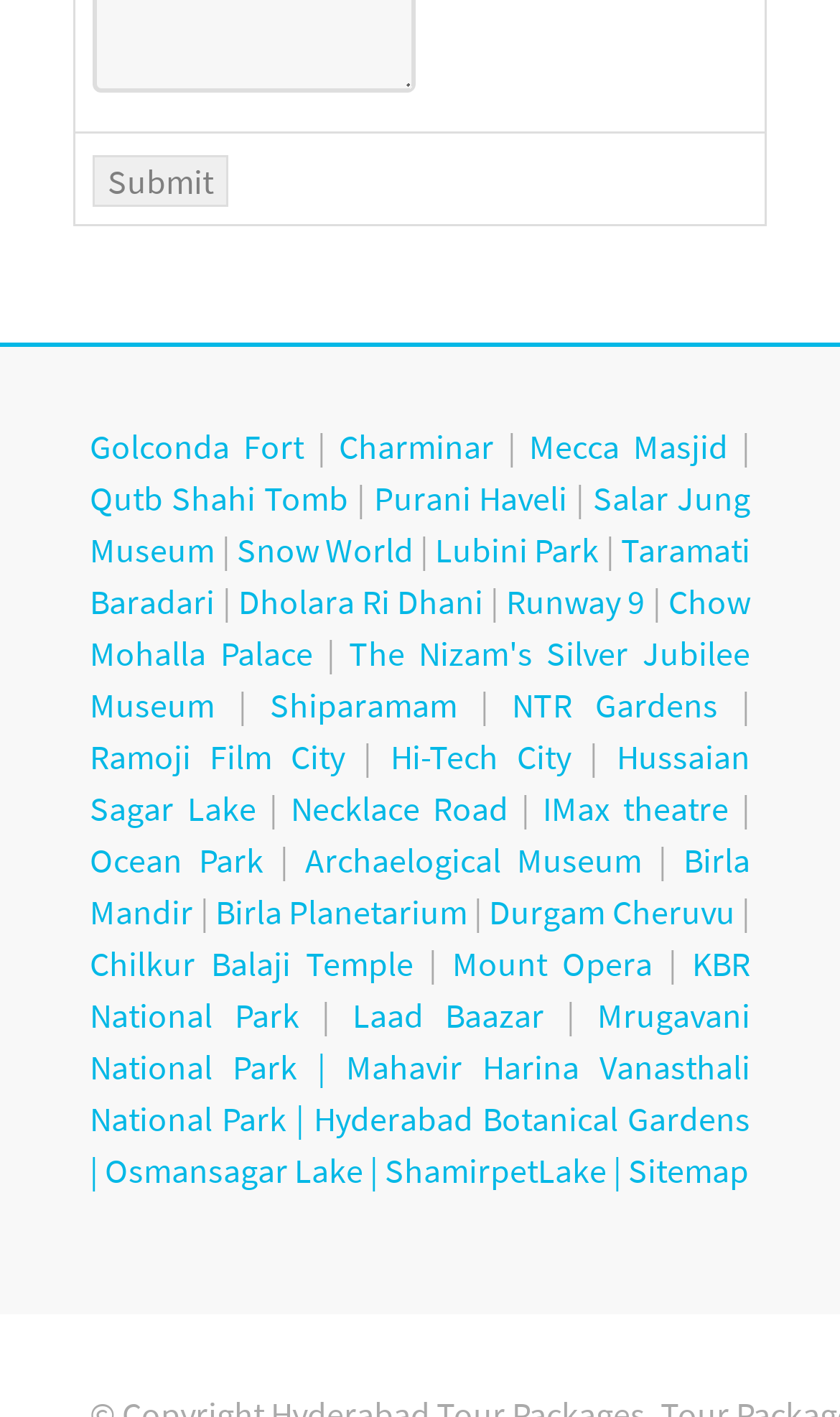How many links are there on the webpage?
Look at the image and answer the question using a single word or phrase.

40